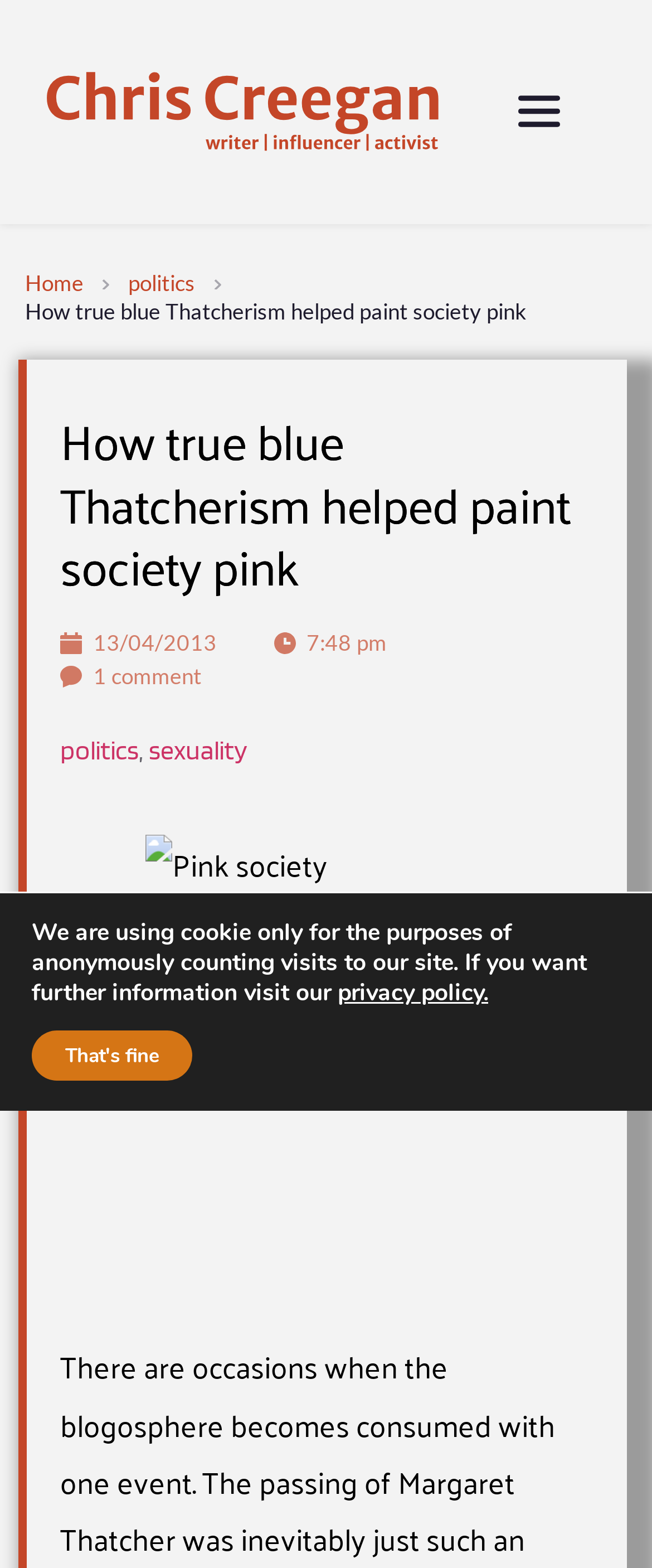Please respond to the question with a concise word or phrase:
What is the time of publication of the article?

7:48 pm